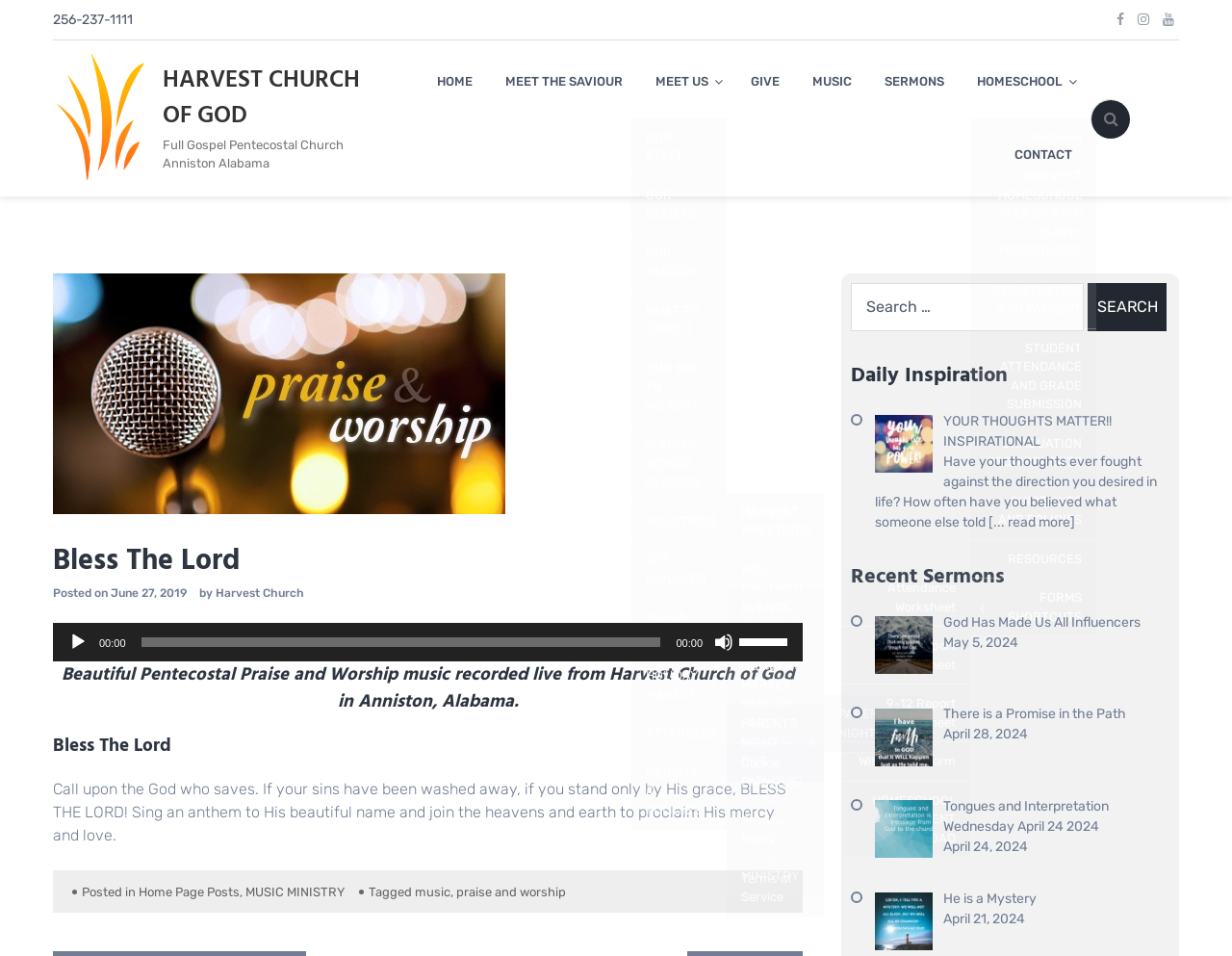Analyze the image and answer the question with as much detail as possible: 
What is the purpose of the 'Audio Player' section?

I found the purpose of the 'Audio Player' section by looking at the application element with the content 'Audio Player' located in the main content area of the webpage, which has buttons to play, mute, and control the volume, indicating that it is used to play music.